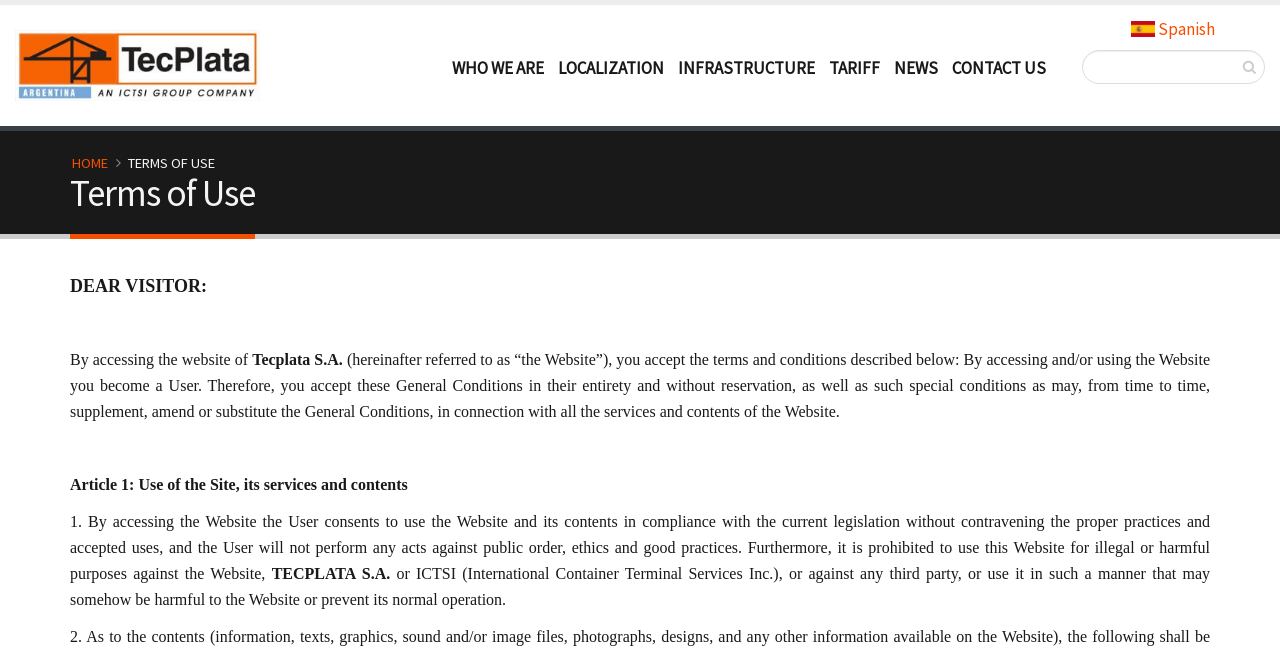Please identify the bounding box coordinates of the element's region that should be clicked to execute the following instruction: "Click on the 'WHO WE ARE' link". The bounding box coordinates must be four float numbers between 0 and 1, i.e., [left, top, right, bottom].

[0.348, 0.077, 0.429, 0.133]